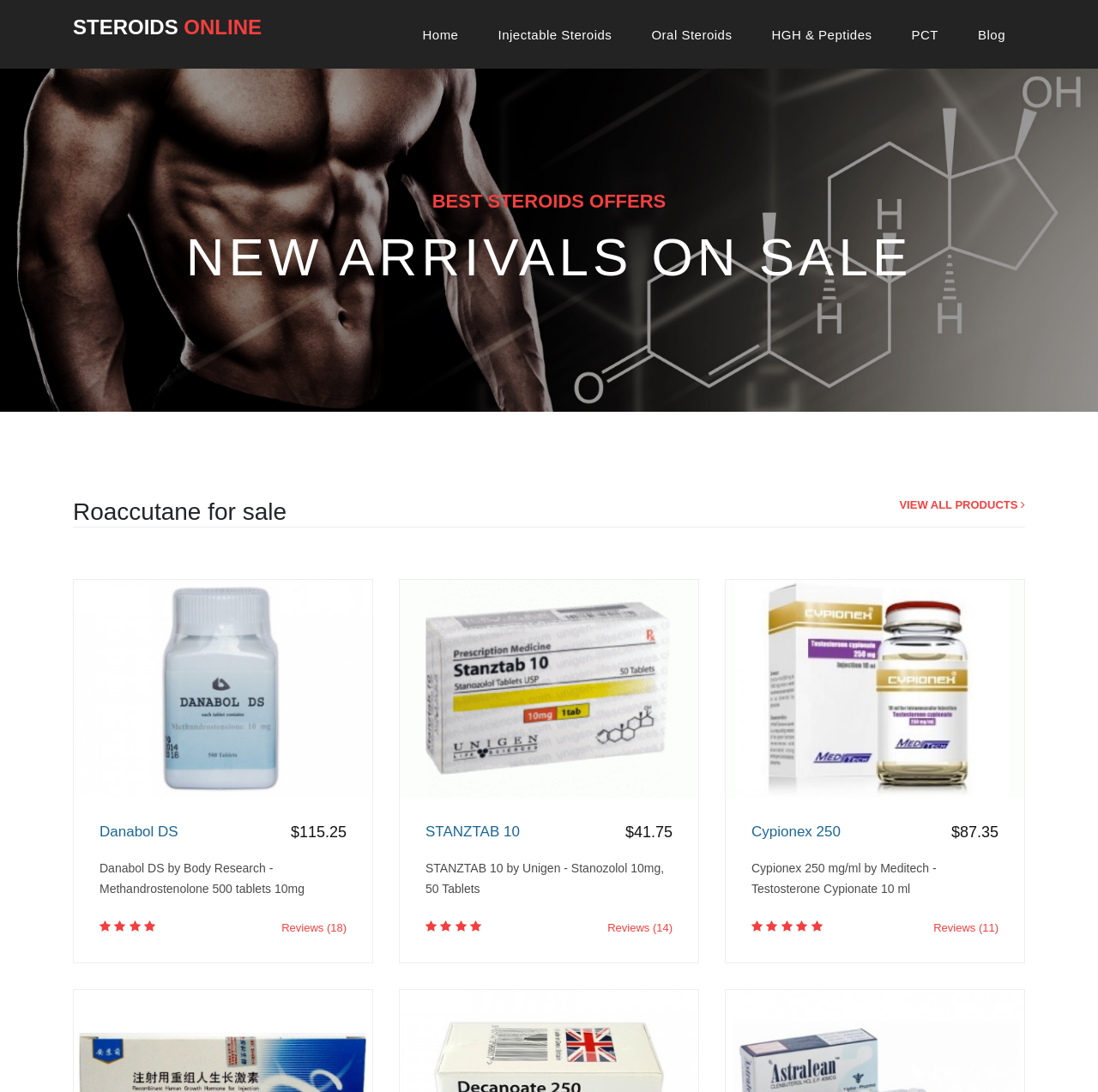Provide the bounding box coordinates of the HTML element described by the text: "parent_node: Danabol DS". The coordinates should be in the format [left, top, right, bottom] with values between 0 and 1.

[0.067, 0.623, 0.339, 0.636]